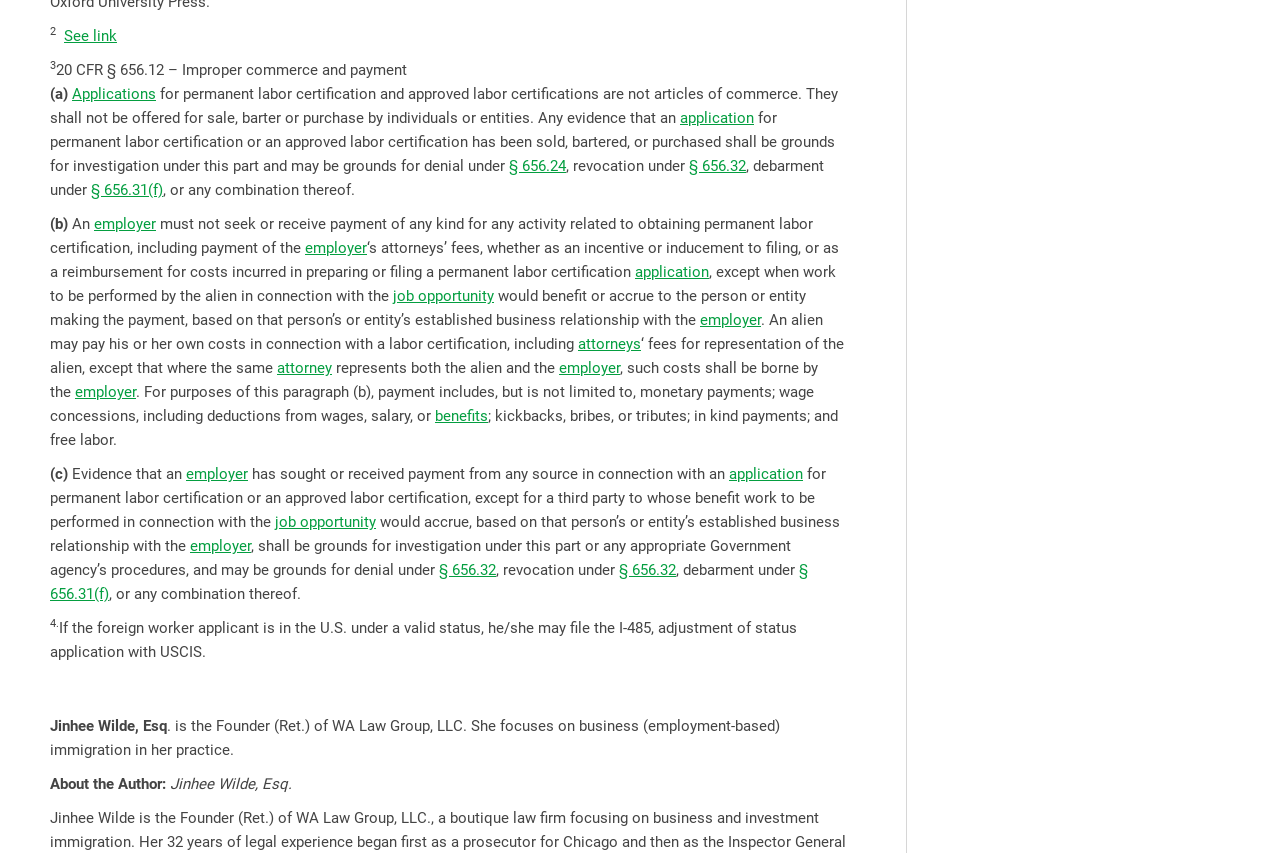What is the topic of this webpage?
Based on the visual information, provide a detailed and comprehensive answer.

Based on the content of the webpage, it appears to be discussing labor certification, specifically 20 CFR § 656.12, which suggests that the topic is related to improper commerce and payment in the context of labor certification.